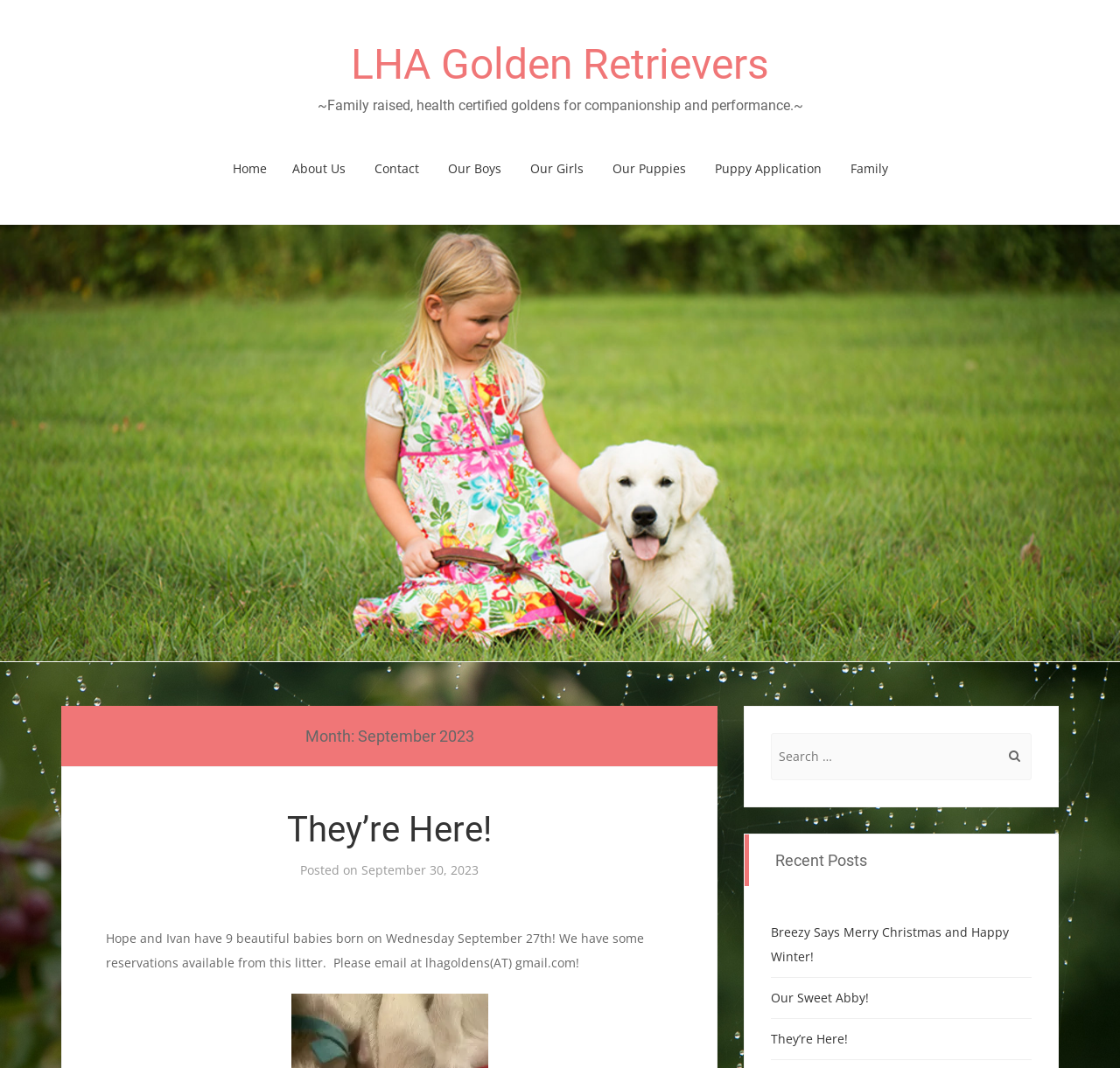What is the purpose of the 'Search for:' box?
Answer the question with a thorough and detailed explanation.

The 'Search for:' box is accompanied by a search button, indicating that it is meant to be used to search for specific content within the website.